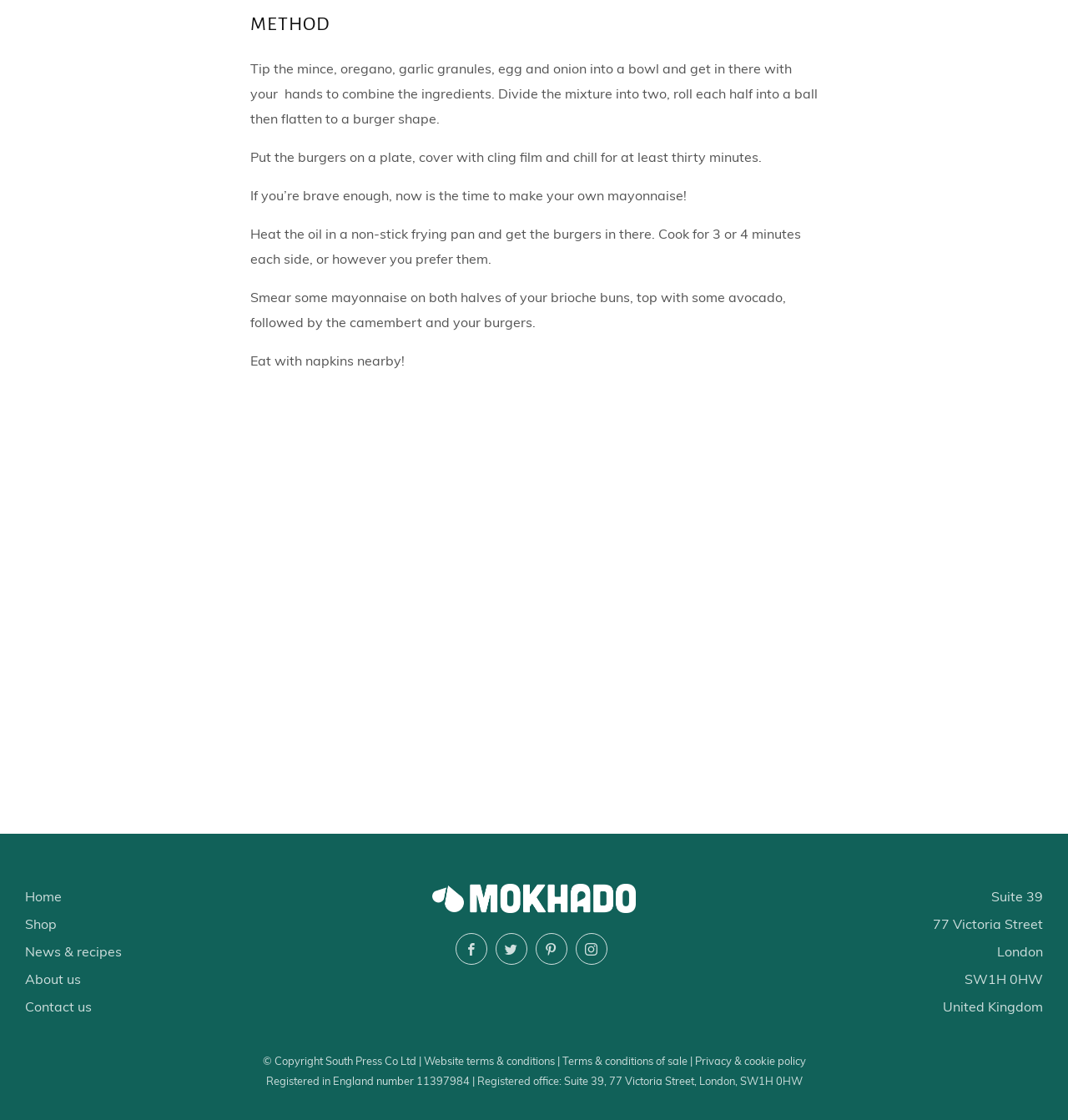Determine the bounding box coordinates of the section to be clicked to follow the instruction: "Enter email address in the text box". The coordinates should be given as four float numbers between 0 and 1, formatted as [left, top, right, bottom].

[0.219, 0.633, 0.594, 0.669]